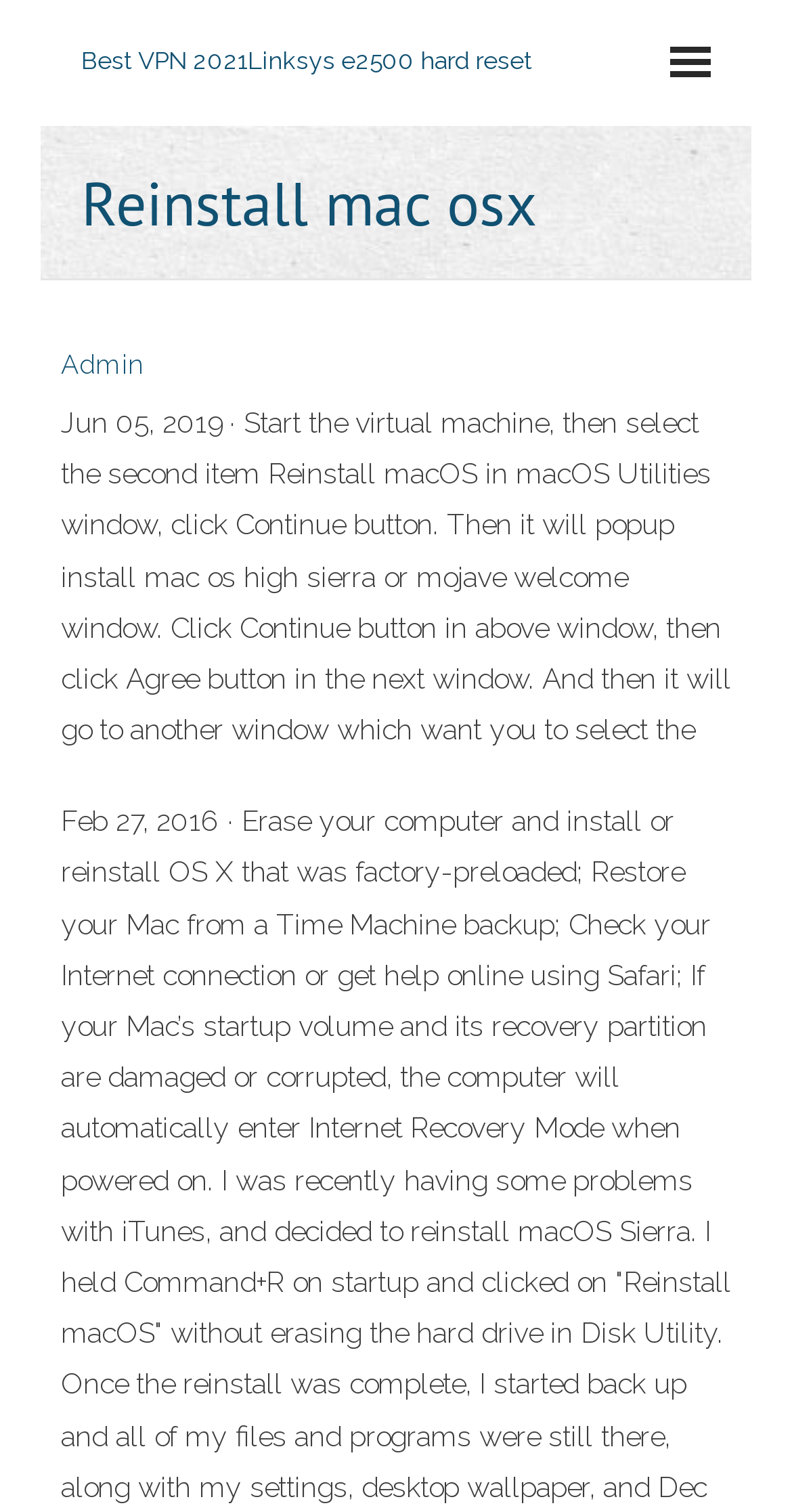Can you determine the main header of this webpage?

Reinstall mac osx